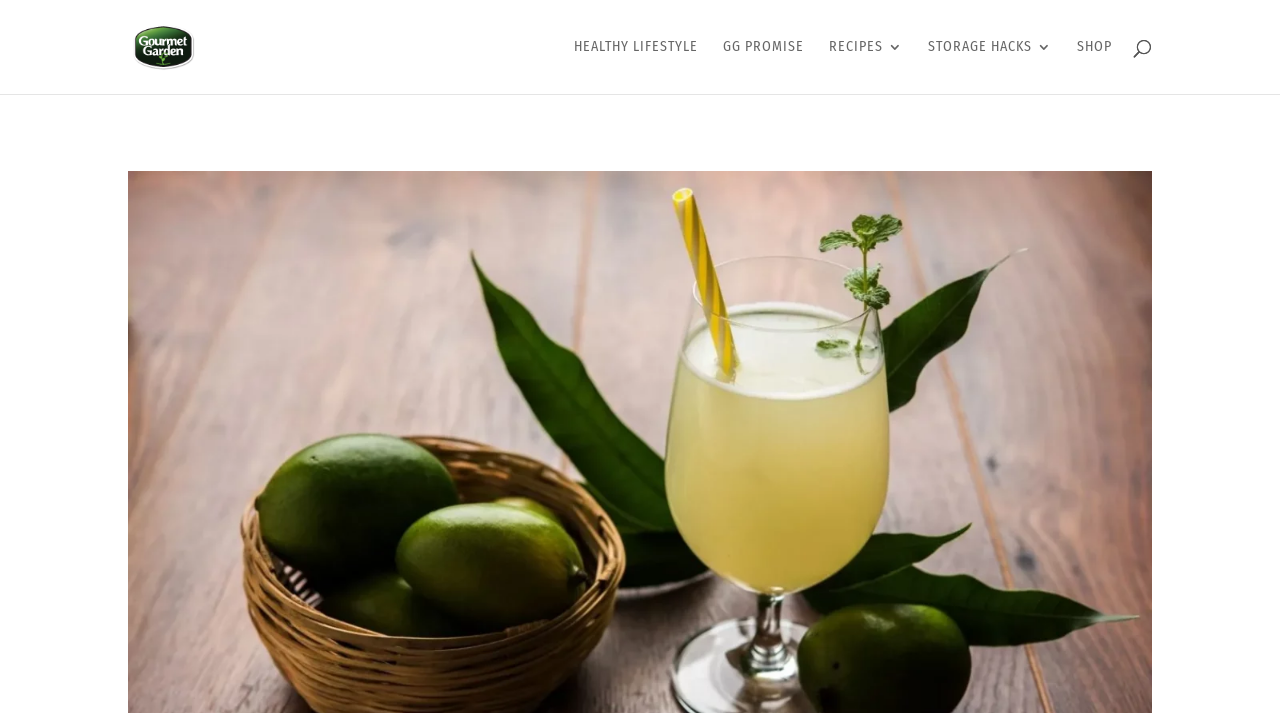What is the shape of the image element?
Provide an in-depth and detailed answer to the question.

Based on the bounding box coordinates of the image element, I can infer that it is a rectangle shape, as it has a defined top, left, right, and bottom boundary.